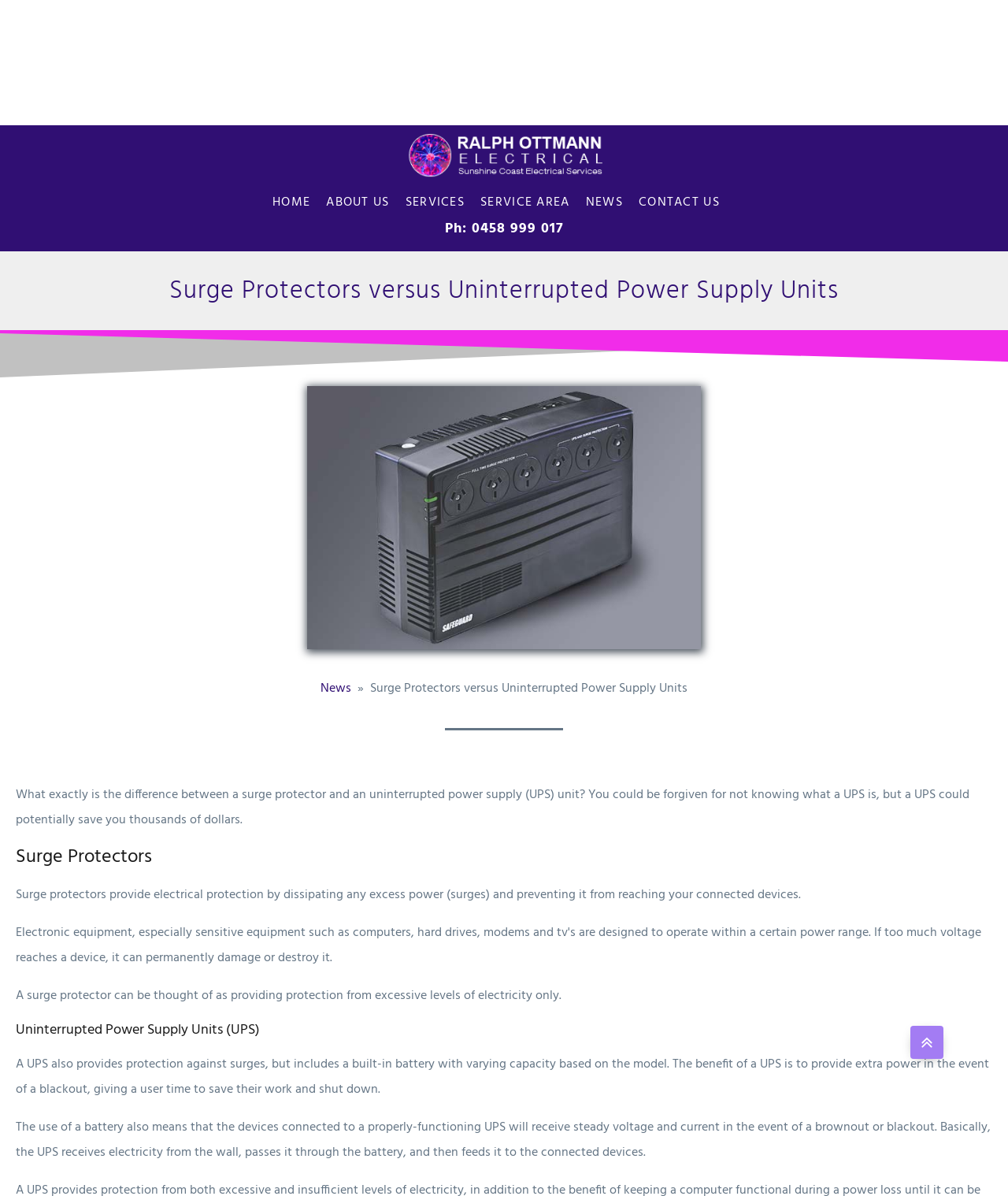What is the purpose of a UPS's battery?
Please ensure your answer is as detailed and informative as possible.

The use of a battery in a UPS means that the devices connected to a properly-functioning UPS will receive steady voltage and current in the event of a brownout or blackout, as explained in the webpage.